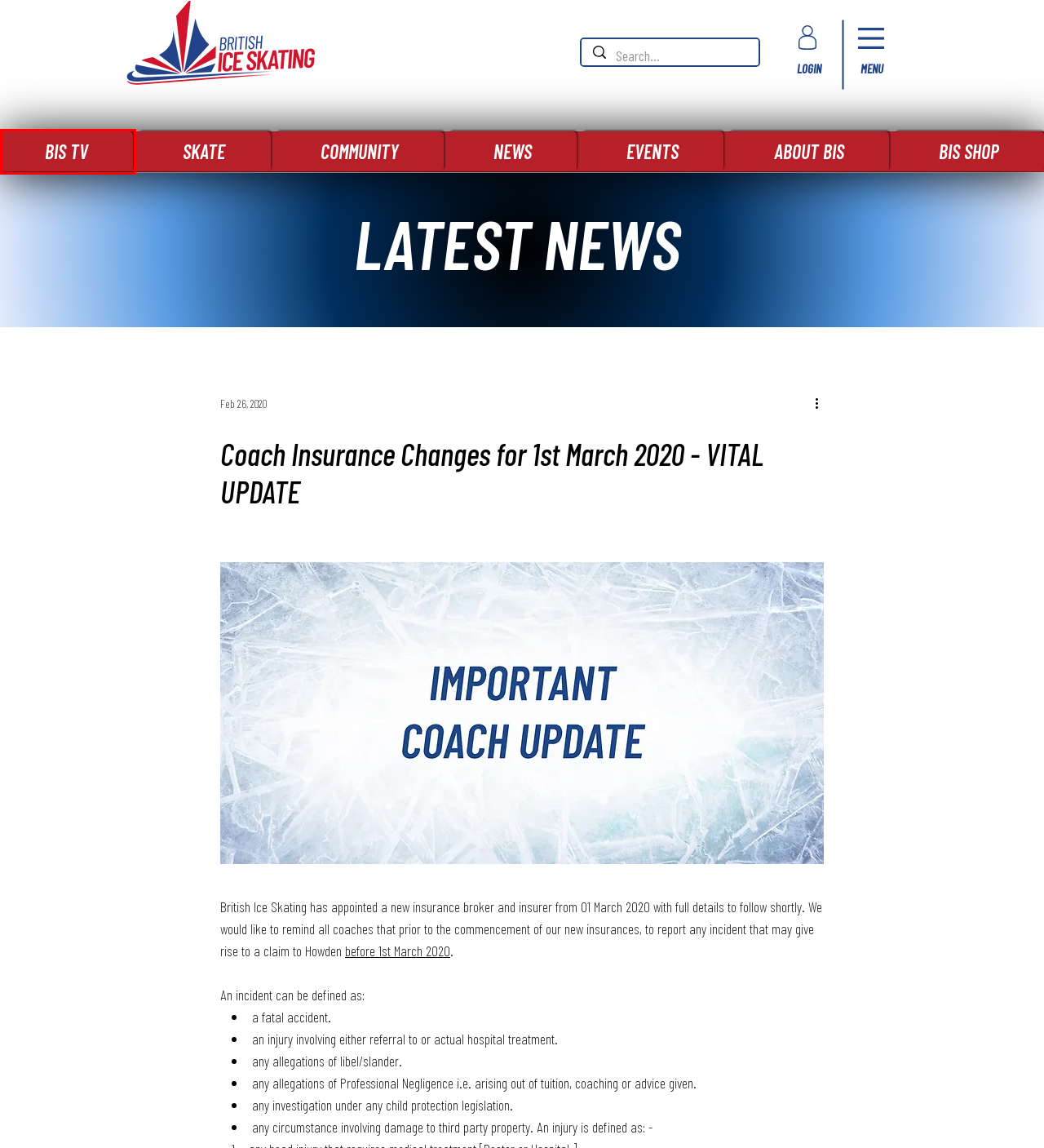Observe the screenshot of a webpage with a red bounding box highlighting an element. Choose the webpage description that accurately reflects the new page after the element within the bounding box is clicked. Here are the candidates:
A. Get Involved | British Ice Skating
B. British Ice Skating TV
C. Get into Ice Skating  | British Ice Skating
D. Introducing New L1 Assistant Coach Qualification
E. Bridge The Gap: Calling Level 1 Coaches!
F. About | British Ice Skating
G. News  | British Ice Skating
H. Events | British Ice Skating

B